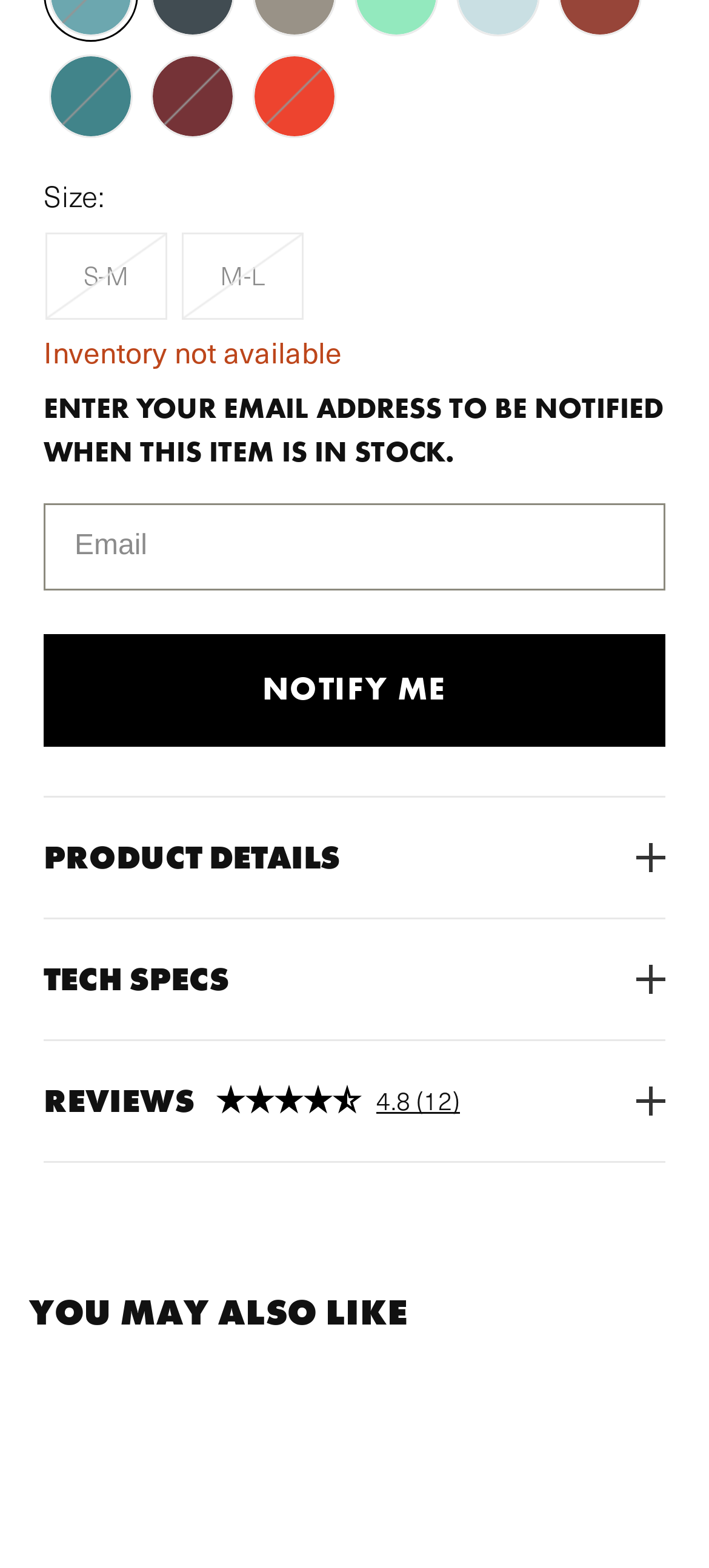What is the section below the product details?
Please craft a detailed and exhaustive response to the question.

The webpage has a heading 'YOU MAY ALSO LIKE' below the product details section, which suggests that this section is recommending other products that the user may be interested in.